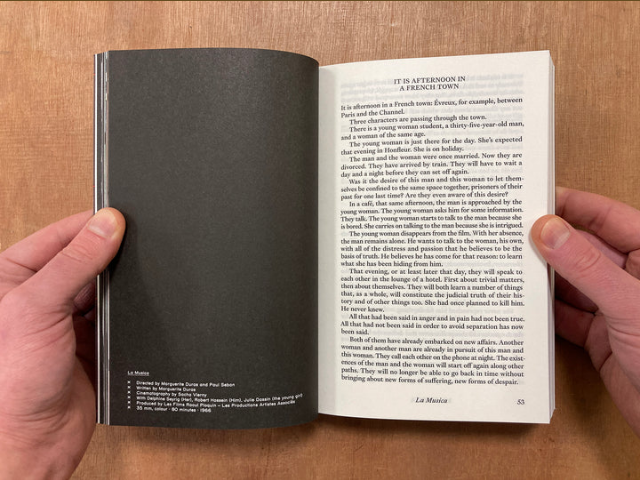Is the attribution on the bottom of the left page large?
Please analyze the image and answer the question with as much detail as possible.

The caption describes the attribution on the bottom of the left page as 'small', indicating that it is not a prominent or large feature of the page.